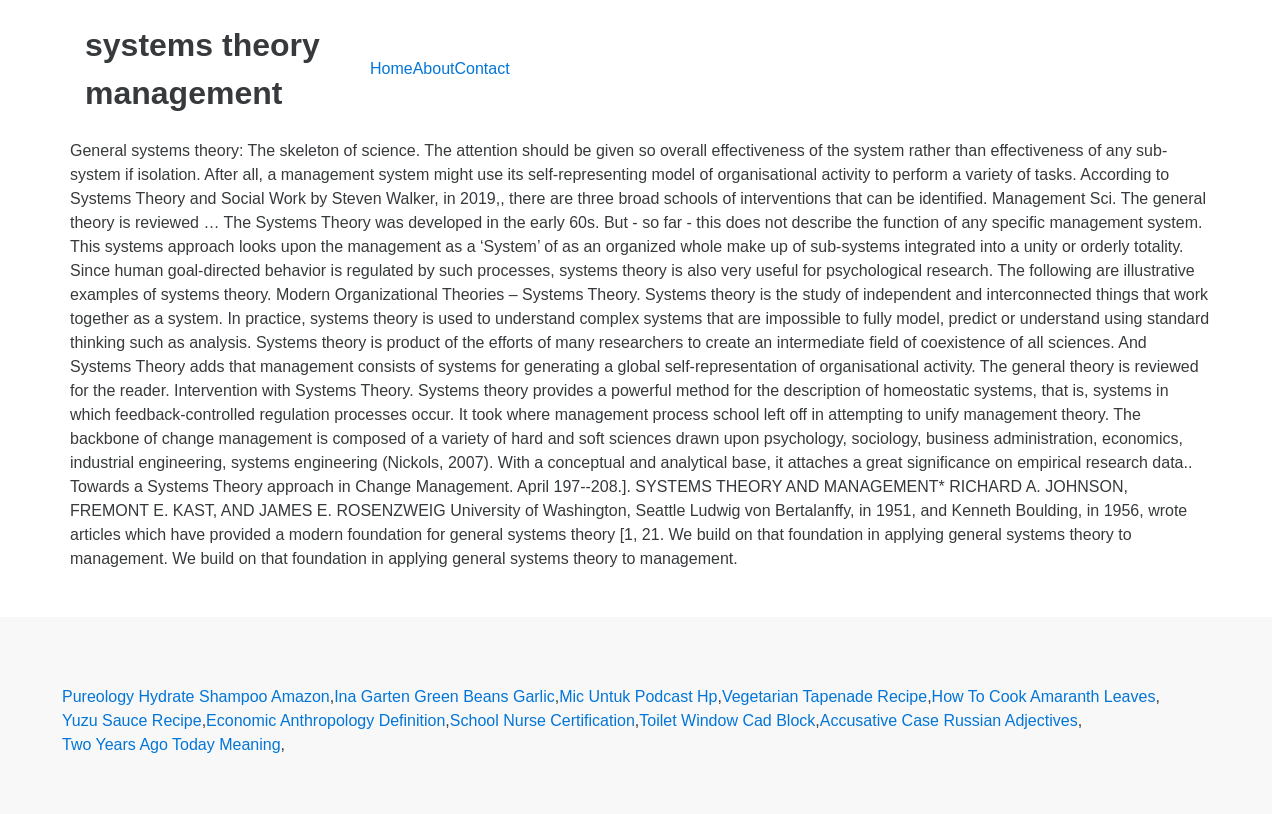What is the main topic of this webpage?
Using the image as a reference, give an elaborate response to the question.

The main topic of this webpage is systems theory management, which is evident from the heading 'systems theory management' and the content that discusses the concept of systems theory and its application in management.